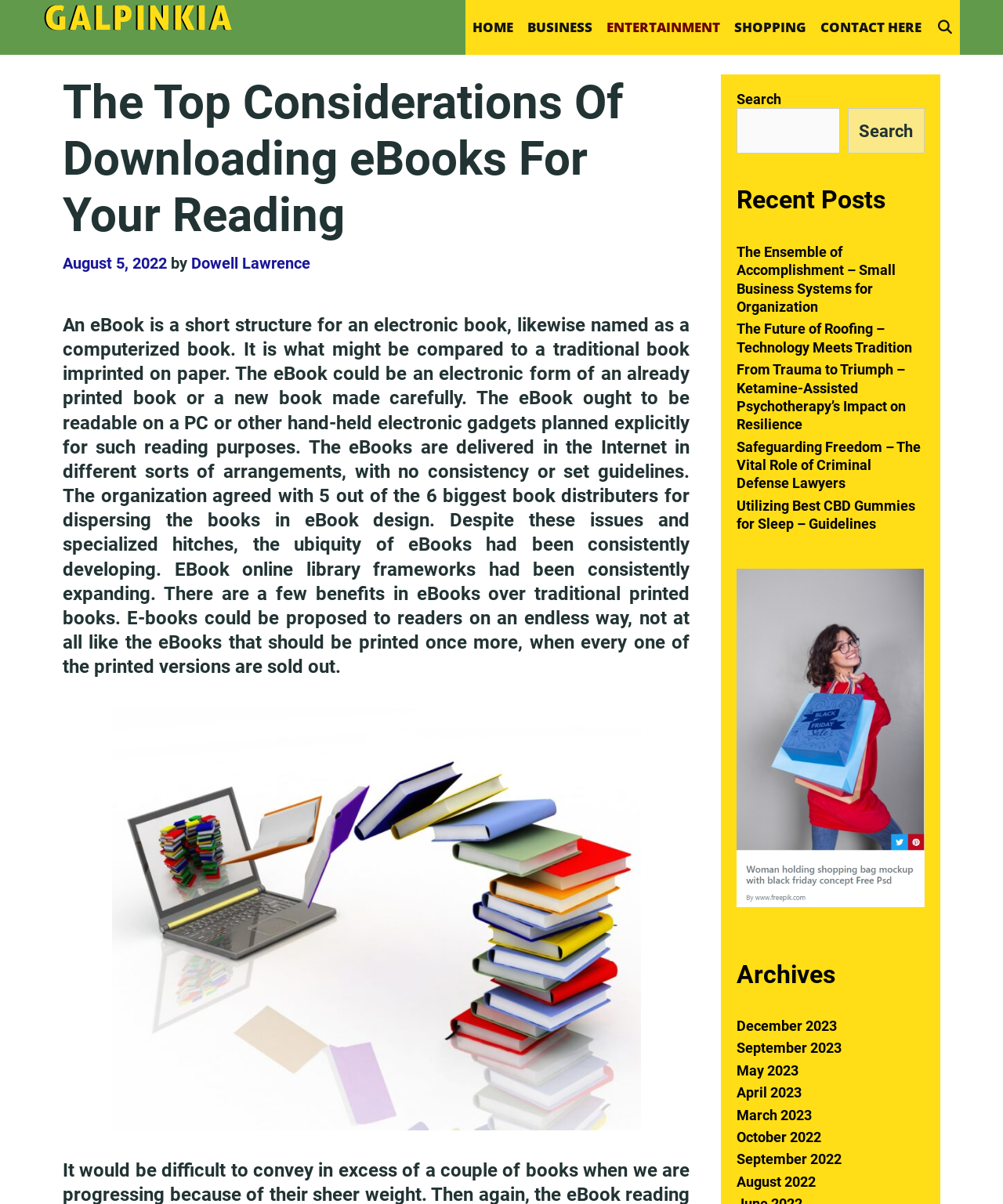Can you determine the bounding box coordinates of the area that needs to be clicked to fulfill the following instruction: "Search for something"?

[0.734, 0.09, 0.837, 0.128]